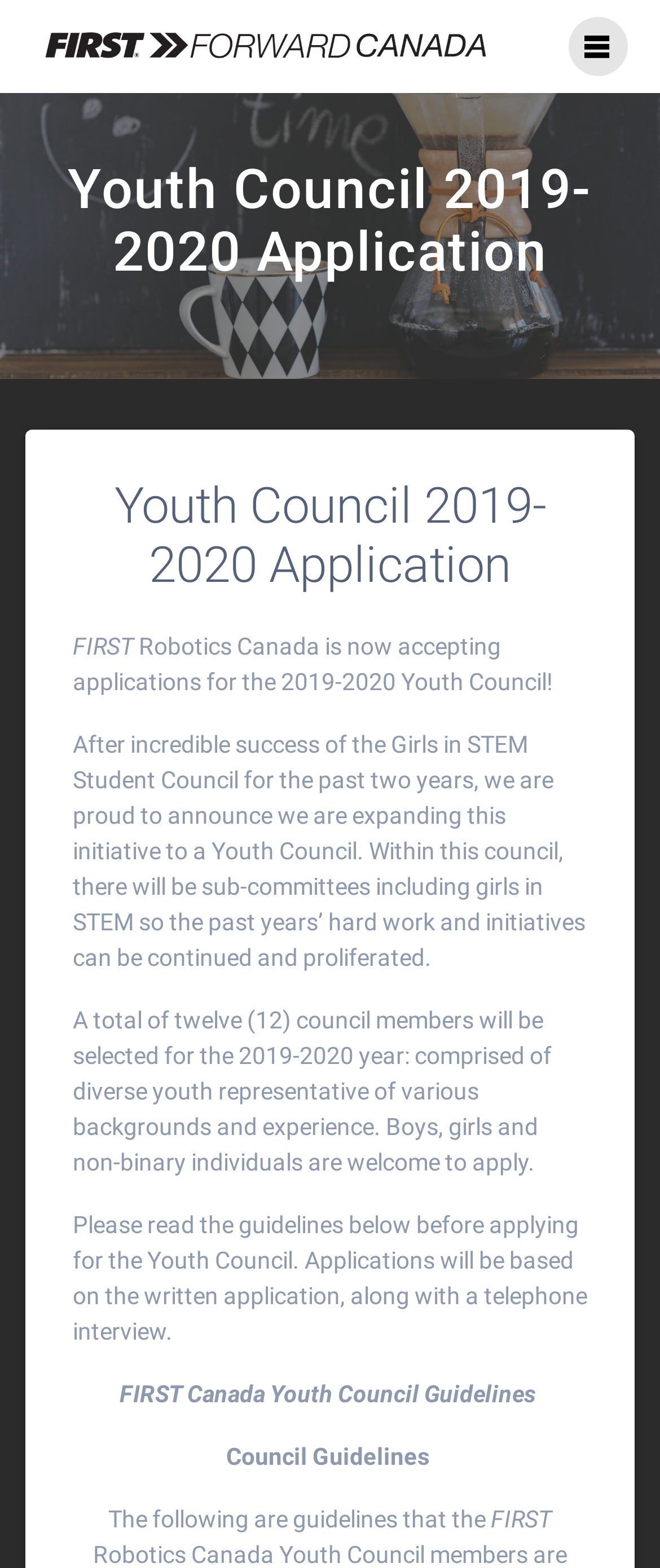Using the information shown in the image, answer the question with as much detail as possible: How many council members will be selected?

According to the webpage, it is stated that 'A total of twelve (12) council members will be selected for the 2019-2020 year...' in the paragraph describing the Youth Council.